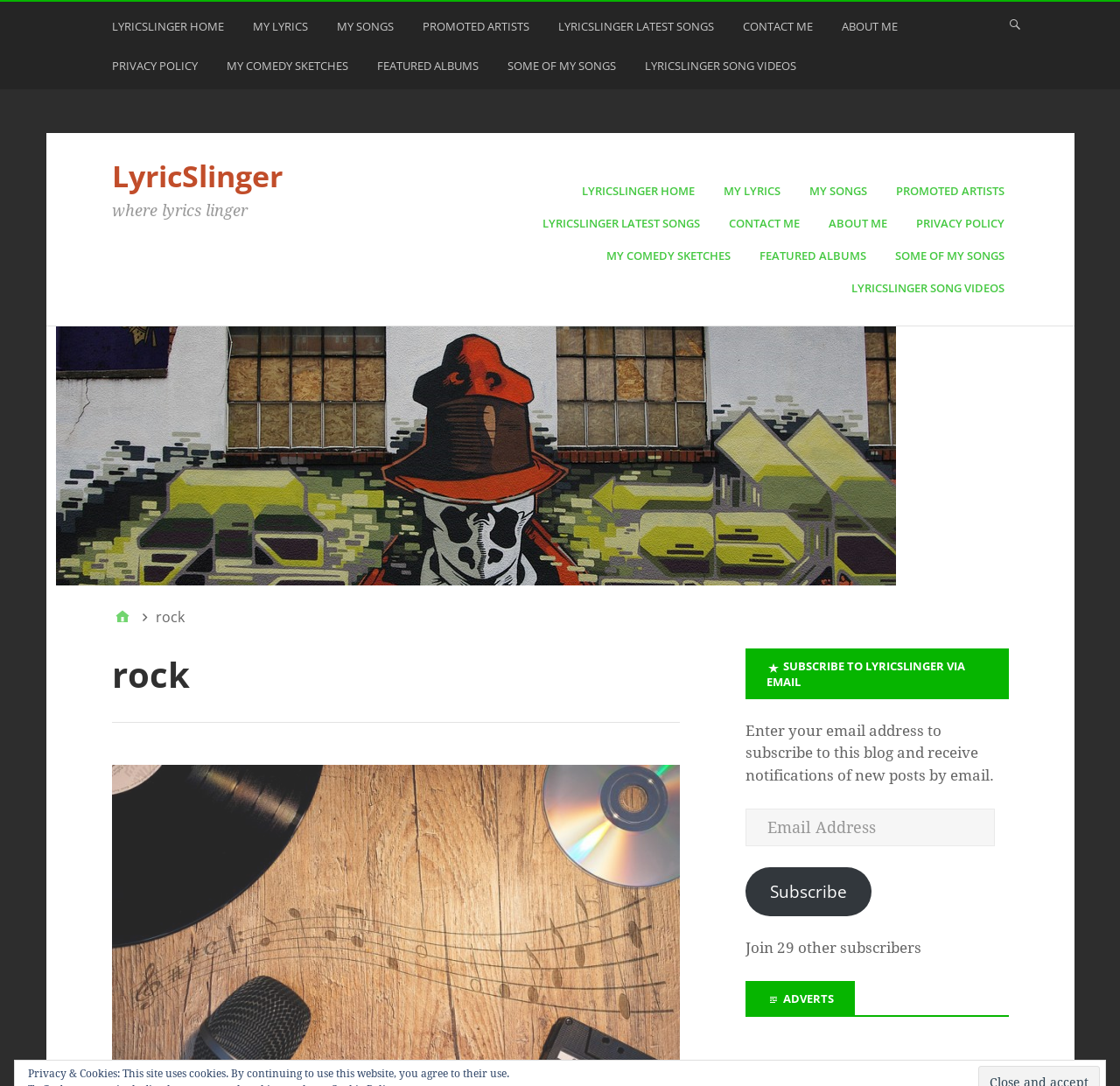Examine the screenshot and answer the question in as much detail as possible: How many navigation menus are on the webpage?

There are three navigation menus on the webpage, namely 'Primary Menu', 'Secondary Menu', and 'Breadcrumbs'. These menus can be identified by their respective element types and the links they contain.